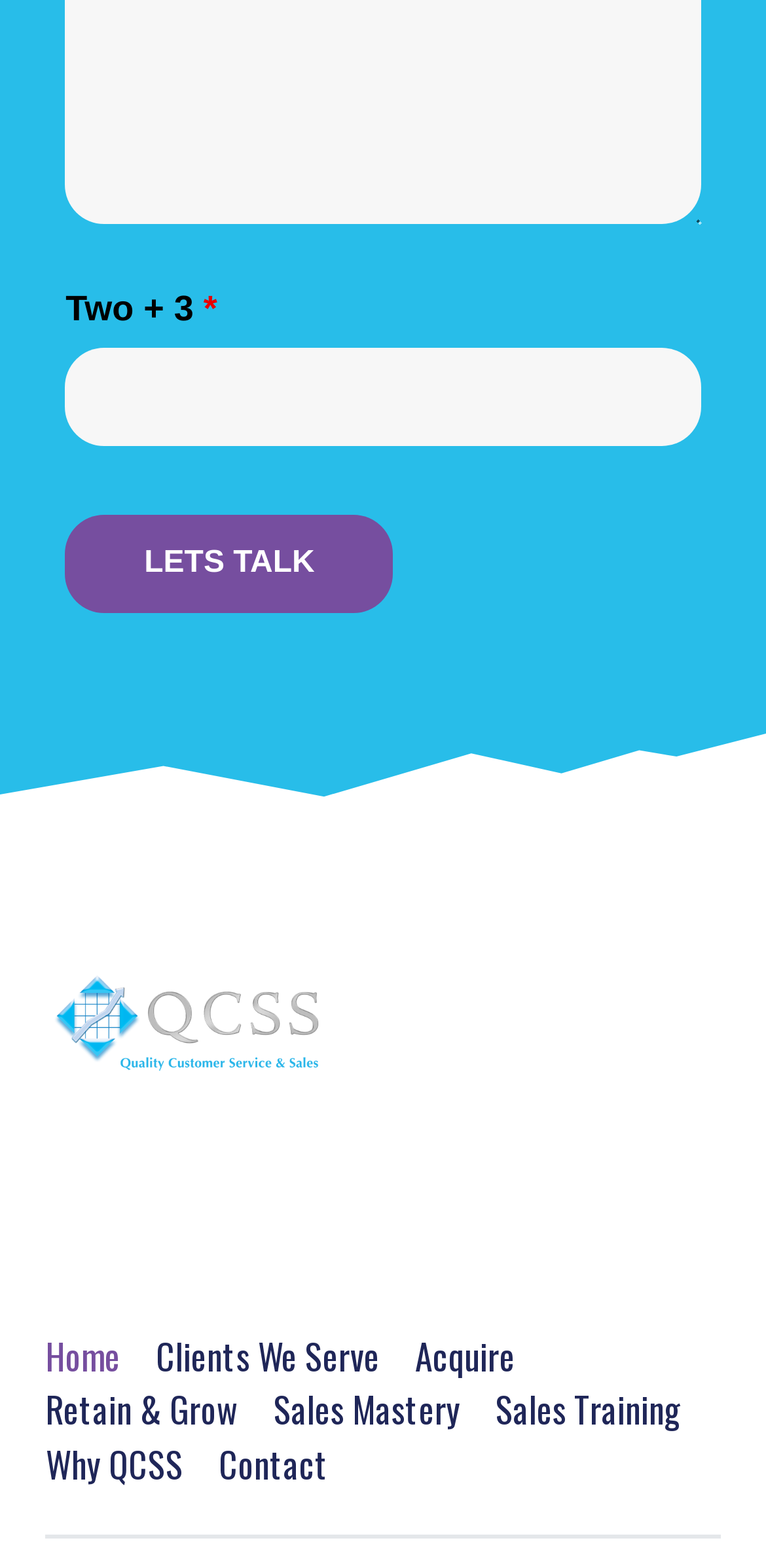Locate the bounding box coordinates of the area you need to click to fulfill this instruction: 'Check Arbeit'. The coordinates must be in the form of four float numbers ranging from 0 to 1: [left, top, right, bottom].

None